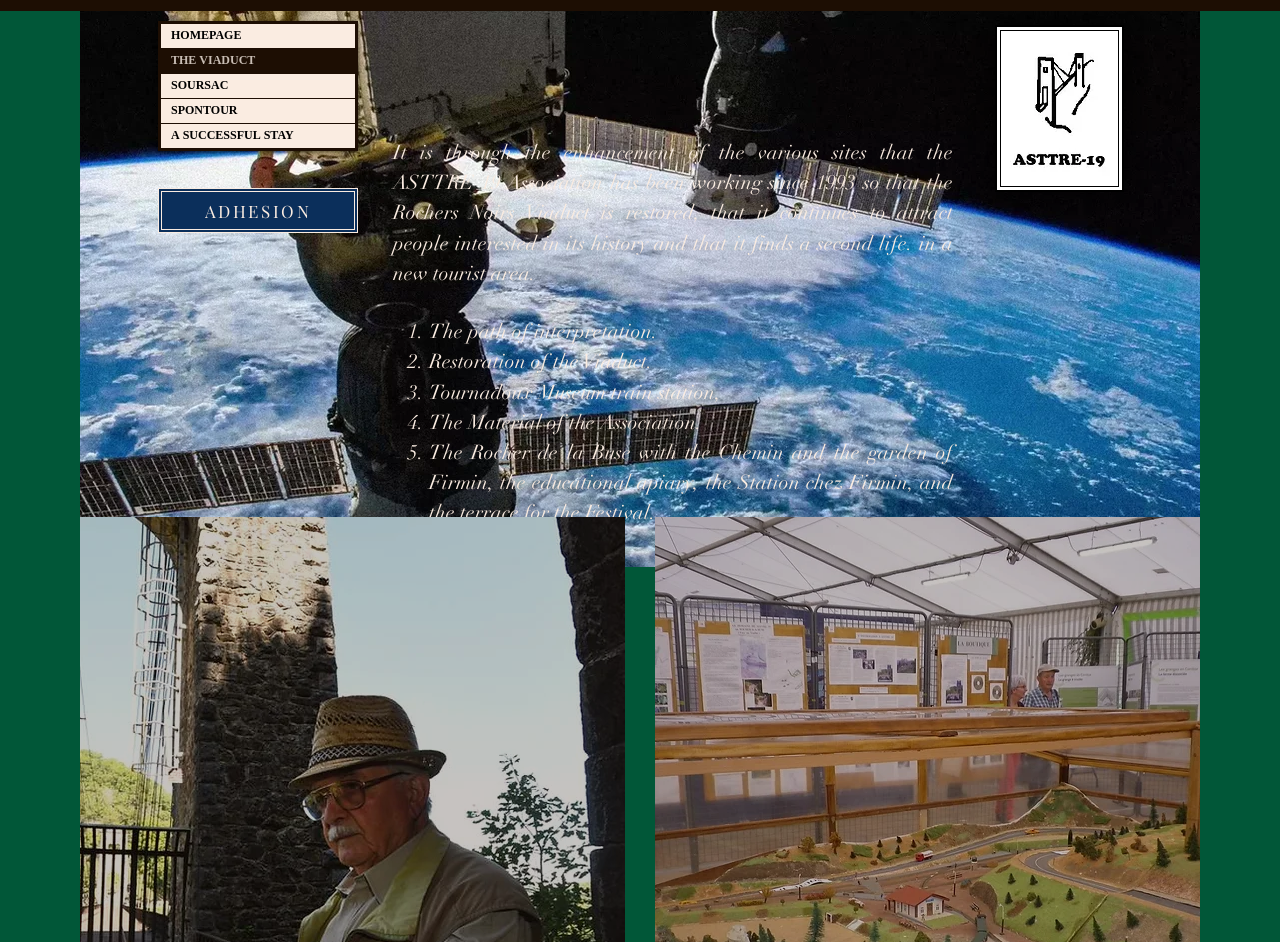Identify the bounding box for the element characterized by the following description: "A SUCCESSFUL STAY".

[0.126, 0.132, 0.277, 0.157]